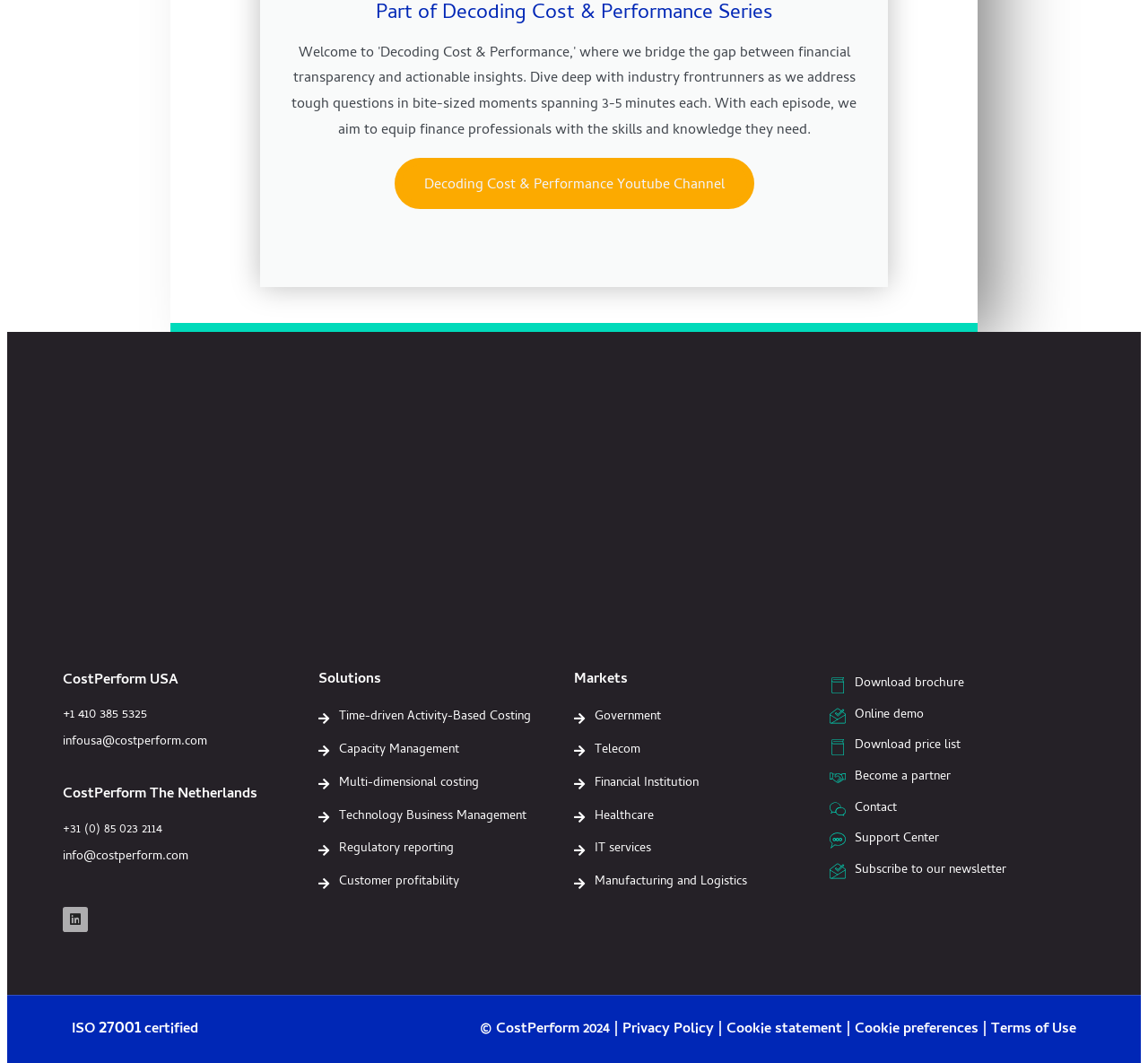Answer the question below in one word or phrase:
What is the certification mentioned on the webpage?

ISO 27001 certified